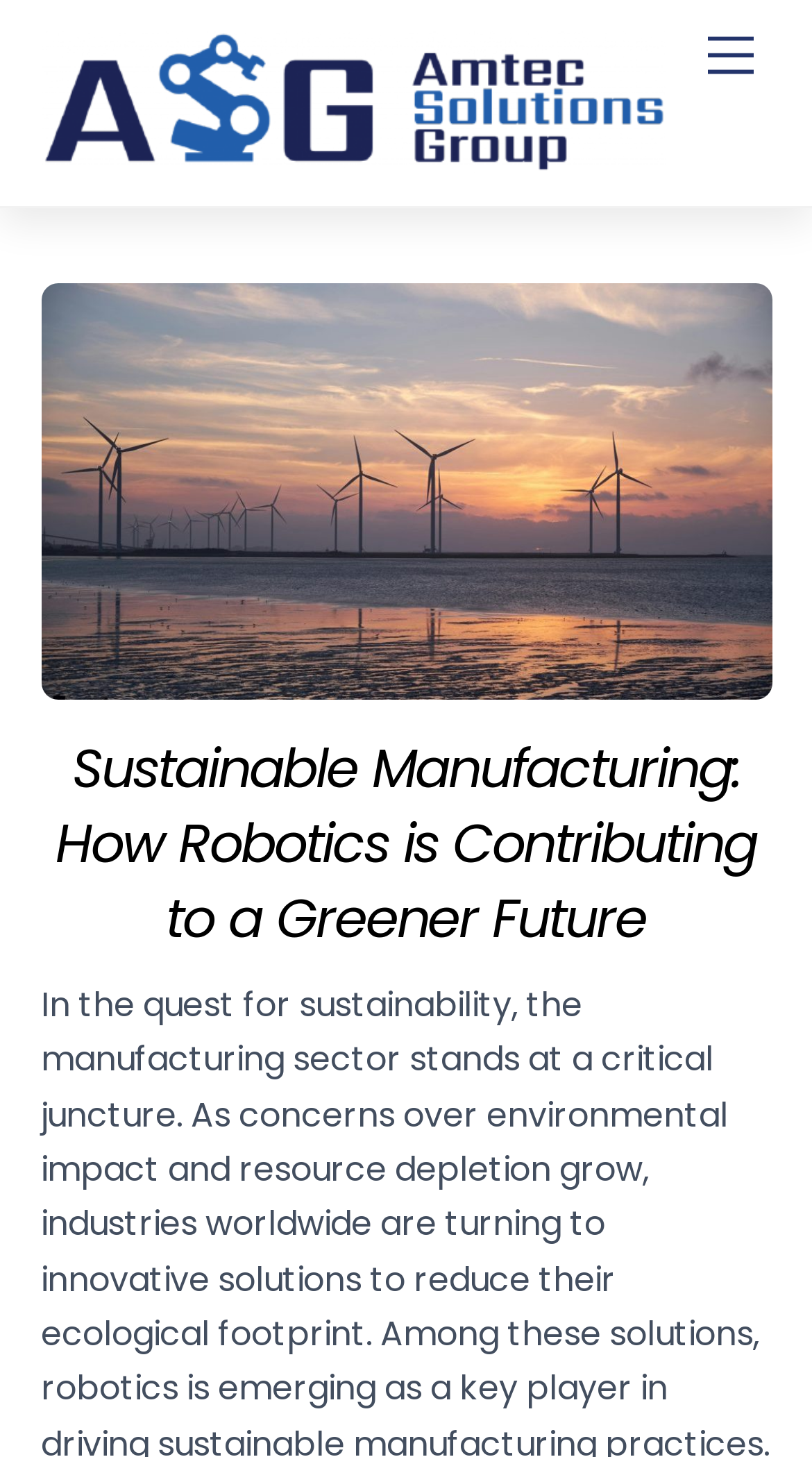From the details in the image, provide a thorough response to the question: How many links are in the top navigation menu?

The top navigation menu contains two links: 'Menu' and 'Amtec Solutions Group'. These links are located at the top of the webpage, and their bounding box coordinates indicate that they are positioned horizontally next to each other.